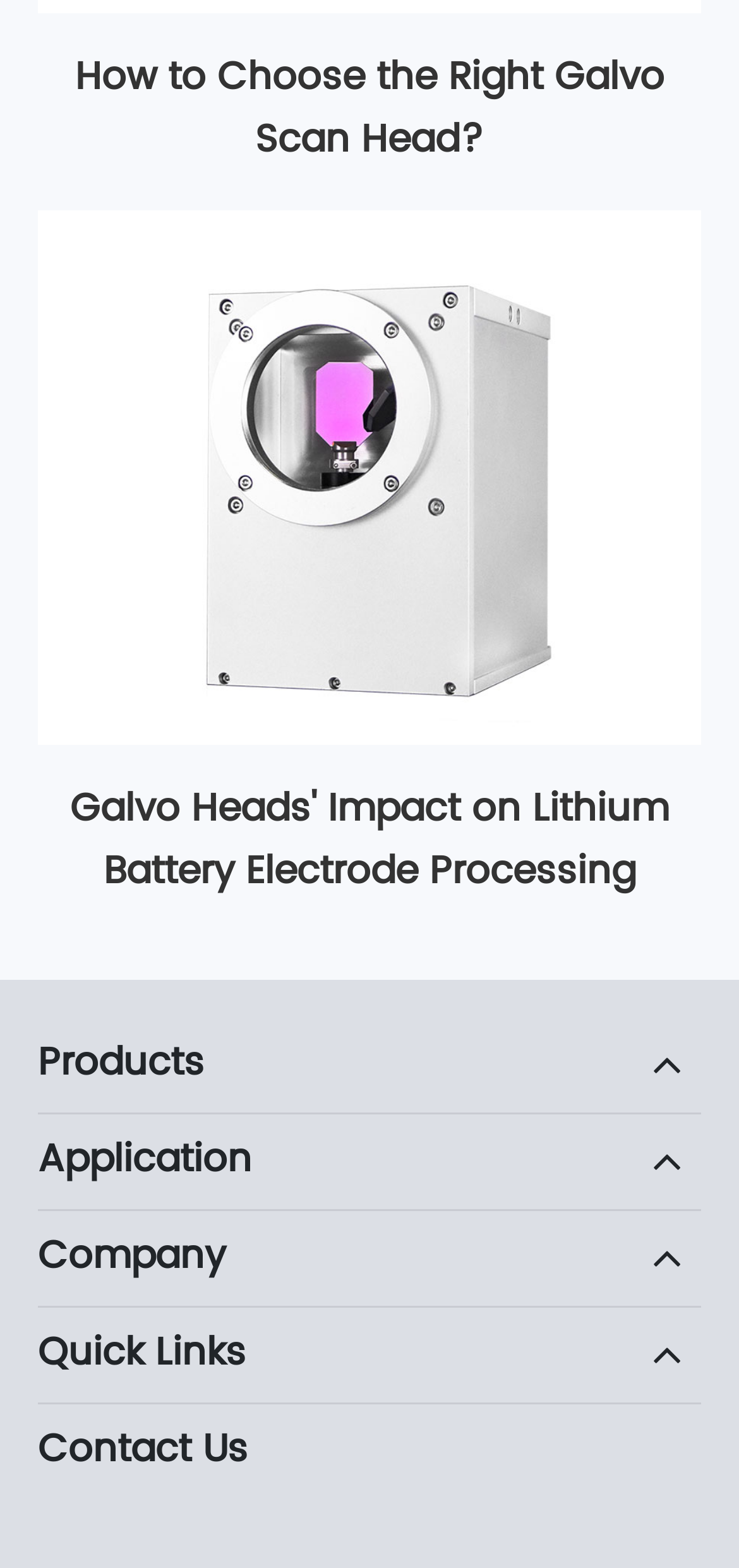What is the last link on the webpage?
Use the information from the image to give a detailed answer to the question.

The last link on the webpage is 'Contact Us' which is located at the bottom of the webpage.